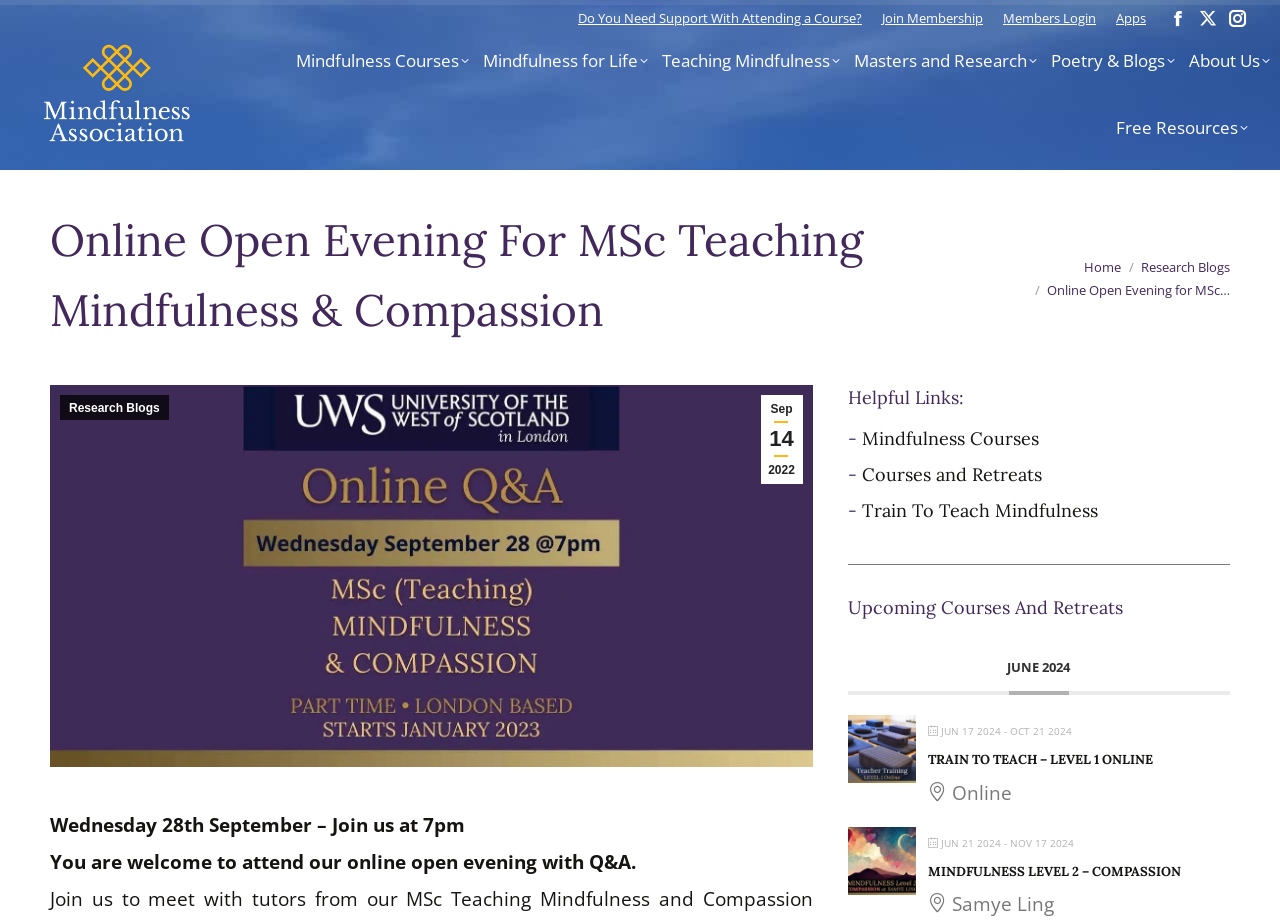What is the topic of the 'Research Blogs' link?
Answer the question using a single word or phrase, according to the image.

Research